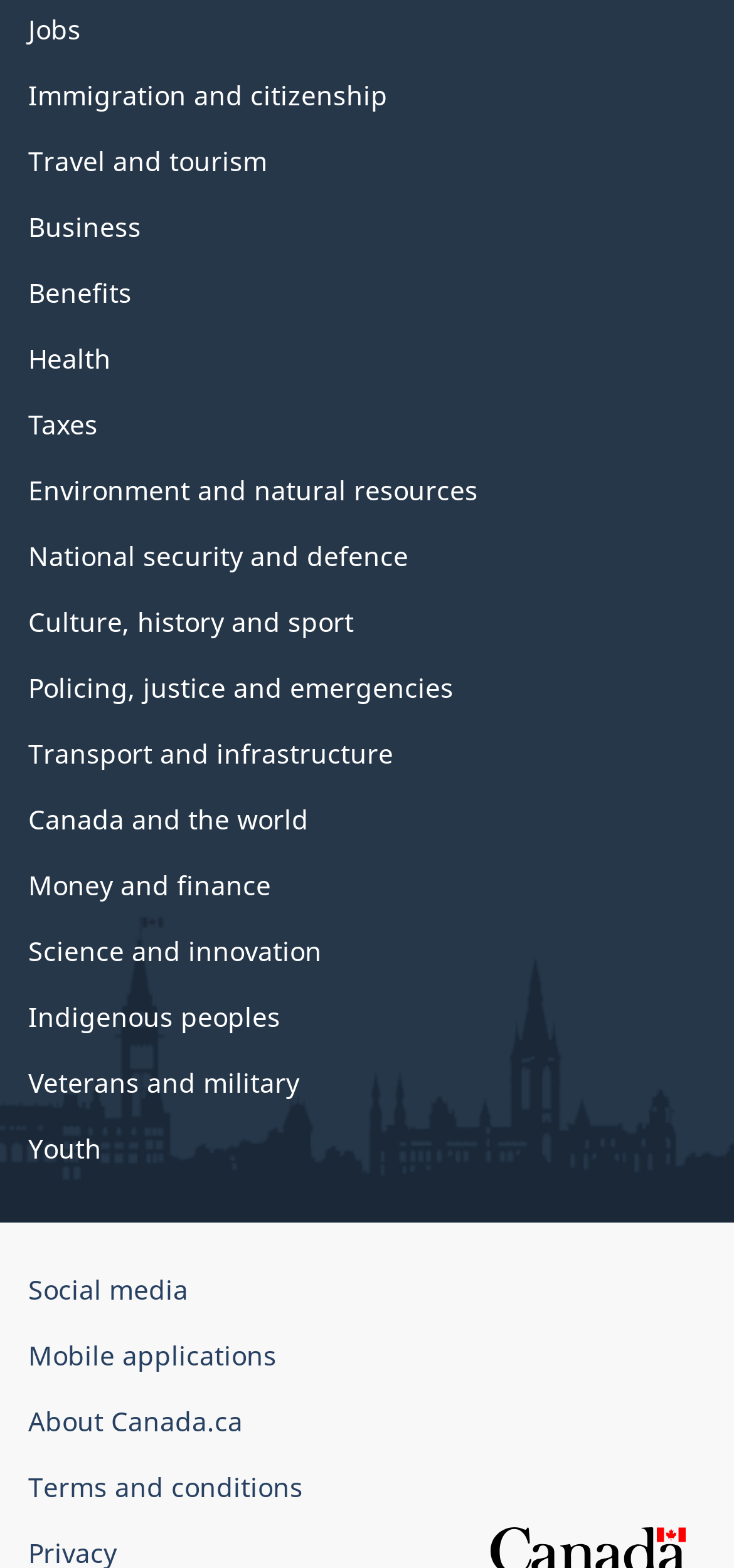Provide a single word or phrase to answer the given question: 
What is the last link on the webpage?

Terms and conditions